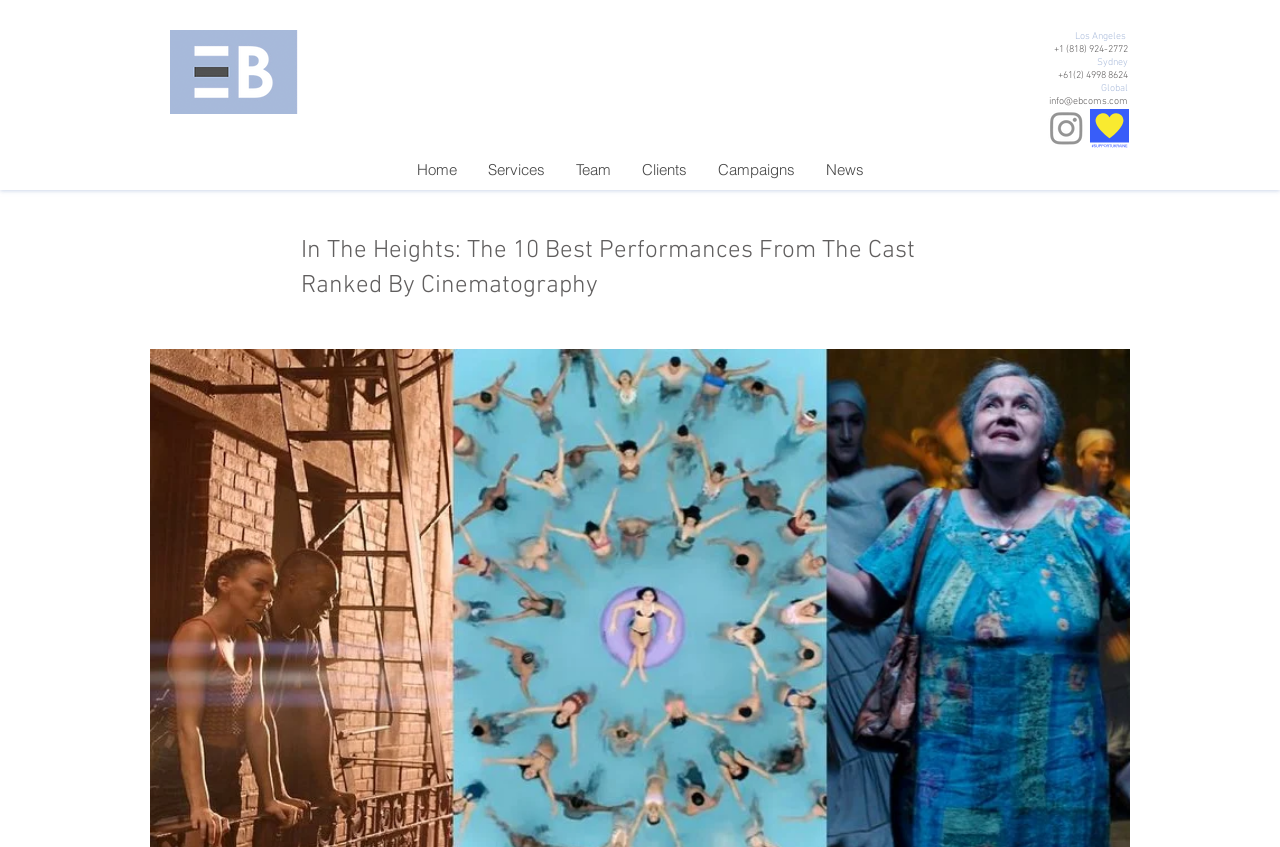Kindly provide the bounding box coordinates of the section you need to click on to fulfill the given instruction: "Enter your name".

None